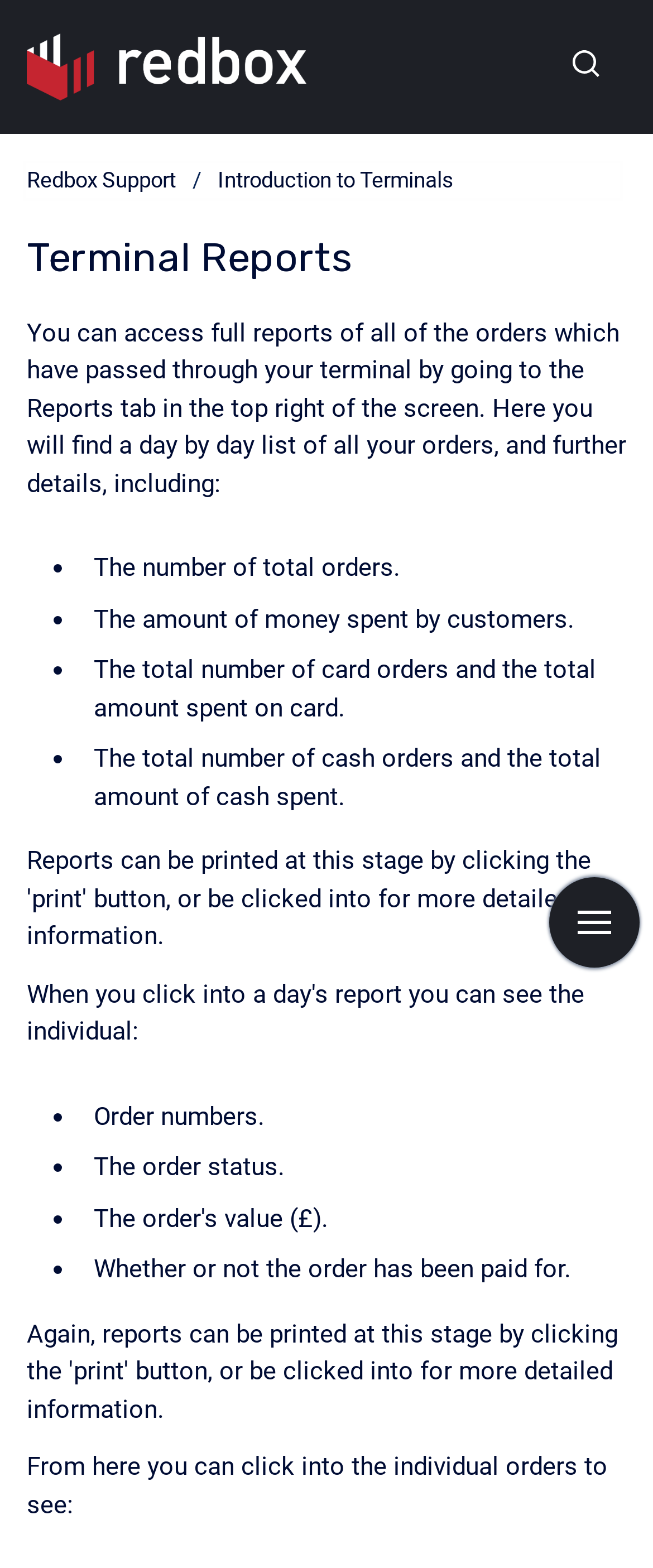Produce an elaborate caption capturing the essence of the webpage.

The webpage is titled "Terminal Reports" and has a prominent header at the top center of the page. Below the header, there is a navigation breadcrumb section that spans the width of the page, containing two links: "Redbox Support" and "Introduction to Terminals". 

On the top right of the page, there is a link to "Go to homepage" and a button to "Show search form". 

The main content of the page is divided into two sections. The first section explains that users can access full reports of all orders that have passed through their terminal by going to the Reports tab, which is located at the top right of the screen. This section also lists the details that can be found in the reports, including the number of total orders, the amount of money spent by customers, and other order-related information. This list is presented in a bullet point format, with each point marked by a bullet marker.

The second section, located below the first section, explains what users can do from the Reports tab. It states that users can click into individual orders to see more details, such as order numbers, order status, and payment information.

At the bottom right of the page, there is a button to "Show navigation". The page also contains an iframe that takes up the majority of the page's height.